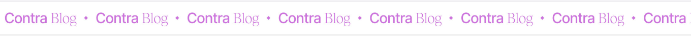Respond to the question below with a single word or phrase:
What is the tone of the online experience?

Informative and creative